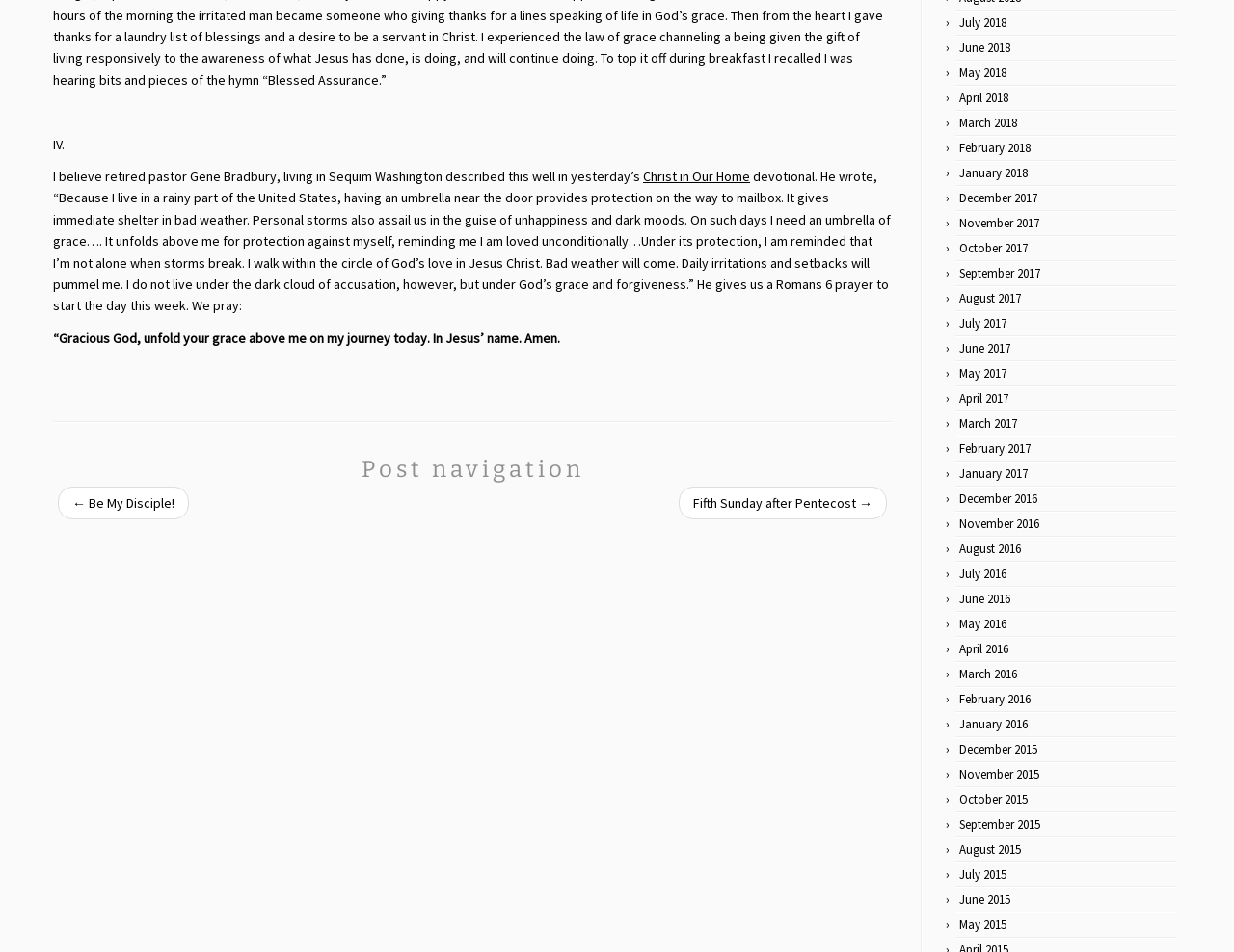Identify the bounding box for the UI element specified in this description: "© 2020 Dahn & Krieger". The coordinates must be four float numbers between 0 and 1, formatted as [left, top, right, bottom].

None